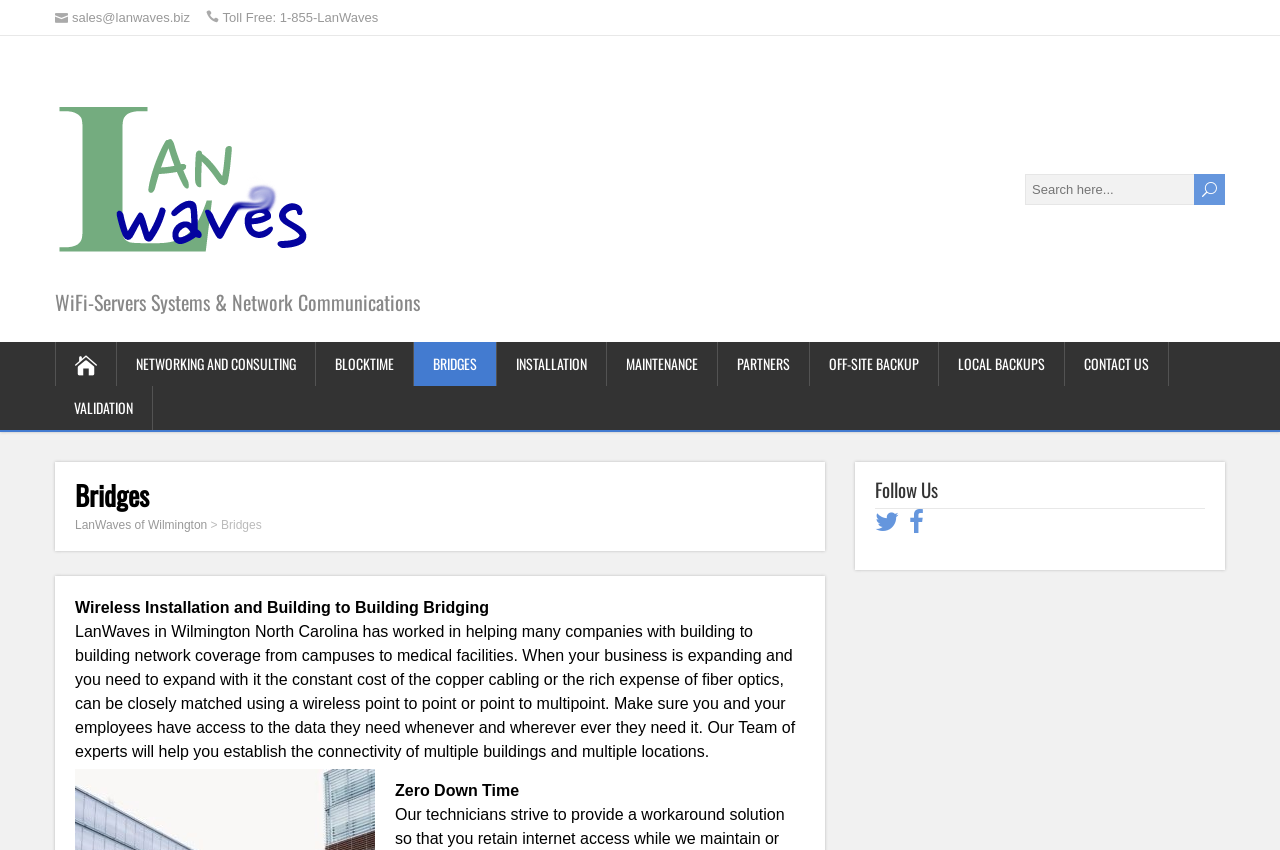Provide a one-word or one-phrase answer to the question:
What is the benefit of LanWaves' services?

Zero Down Time